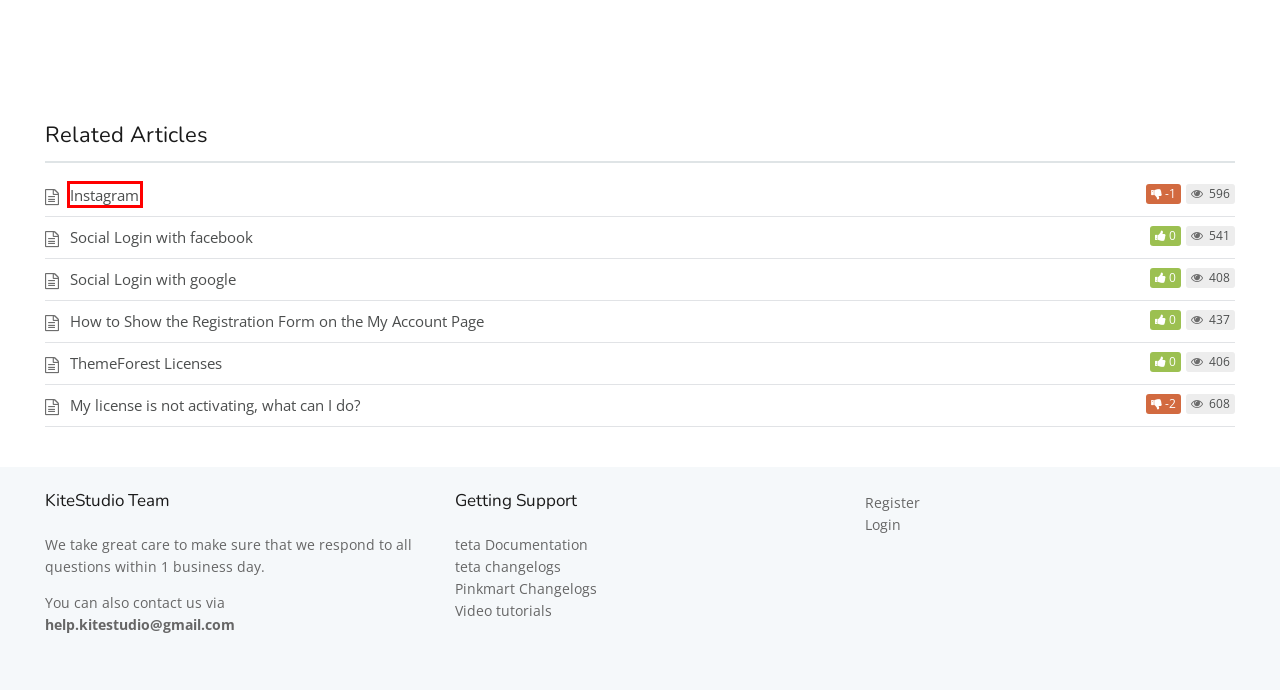You are presented with a screenshot of a webpage that includes a red bounding box around an element. Determine which webpage description best matches the page that results from clicking the element within the red bounding box. Here are the candidates:
A. Social Login with google - Kitestudio Support
B. teta changelogs - Kitestudio Support
C. ThemeForest Licenses - Kitestudio Support
D. Instagram - Kitestudio Support
E. Social Login with facebook - Kitestudio Support
F. How to Show the Registration Form on the My Account Page - Kitestudio Support
G. My license is not activating, what can I do? - Kitestudio Support
H. teta online documantation - Kitestudio Support

D